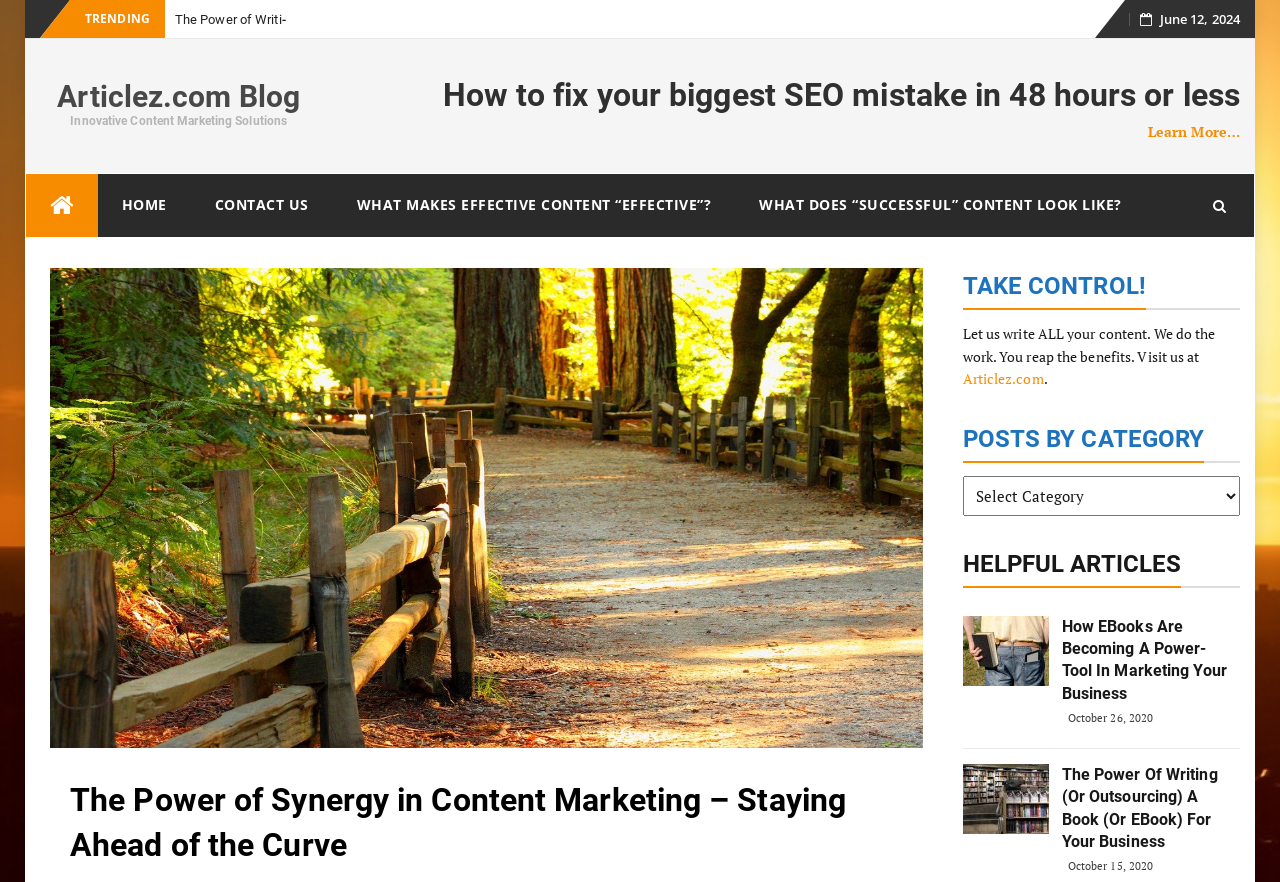Locate the bounding box coordinates of the element that needs to be clicked to carry out the instruction: "Select a category from the dropdown". The coordinates should be given as four float numbers ranging from 0 to 1, i.e., [left, top, right, bottom].

[0.752, 0.539, 0.969, 0.585]